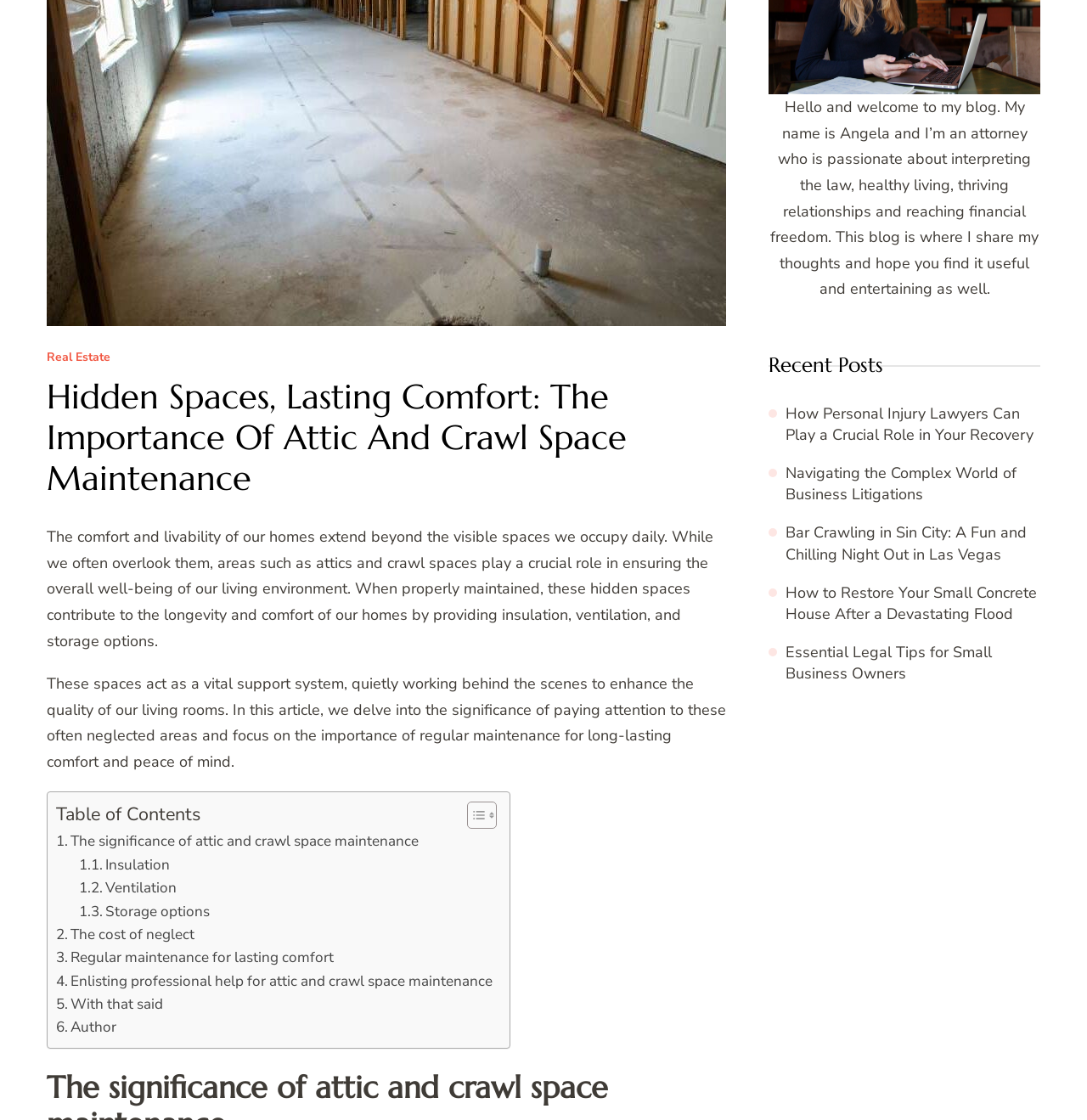Given the element description "Regular maintenance for lasting comfort" in the screenshot, predict the bounding box coordinates of that UI element.

[0.052, 0.845, 0.307, 0.865]